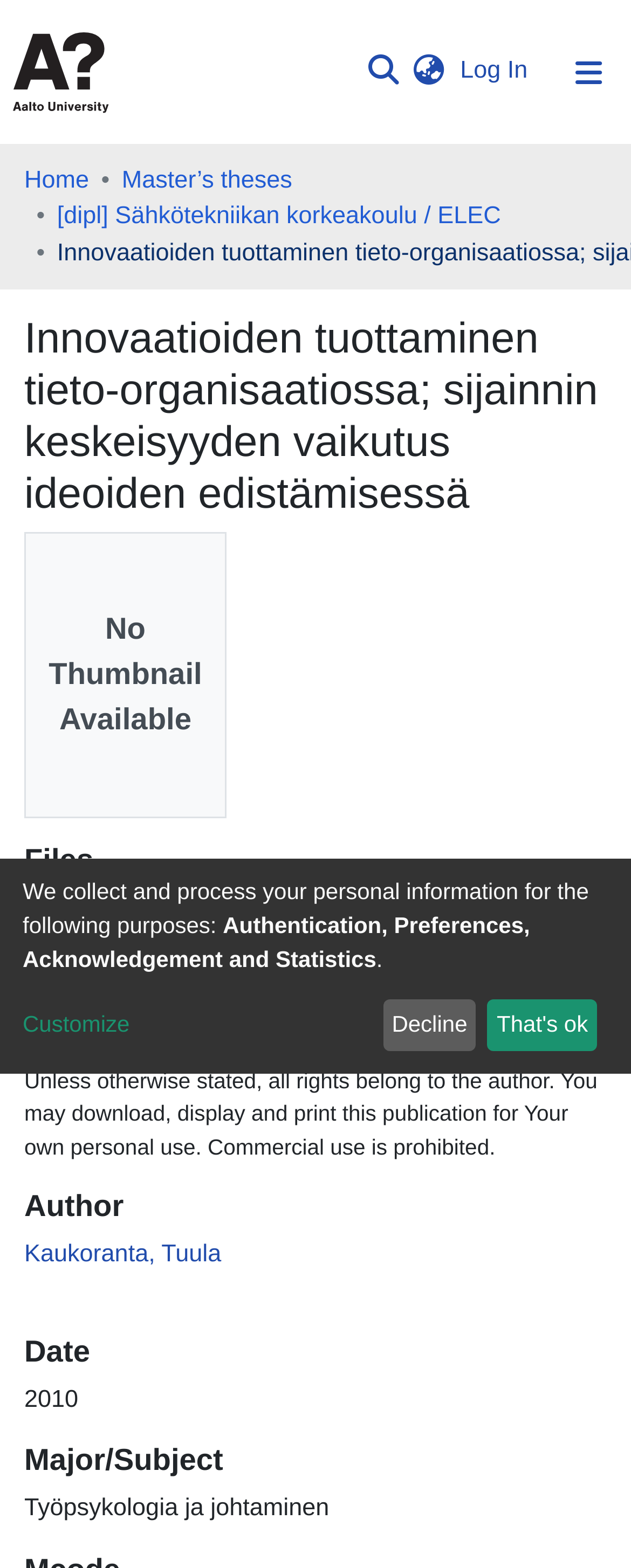Give a one-word or phrase response to the following question: What is the size of the file 'urn100225.pdf'?

1.42 MB